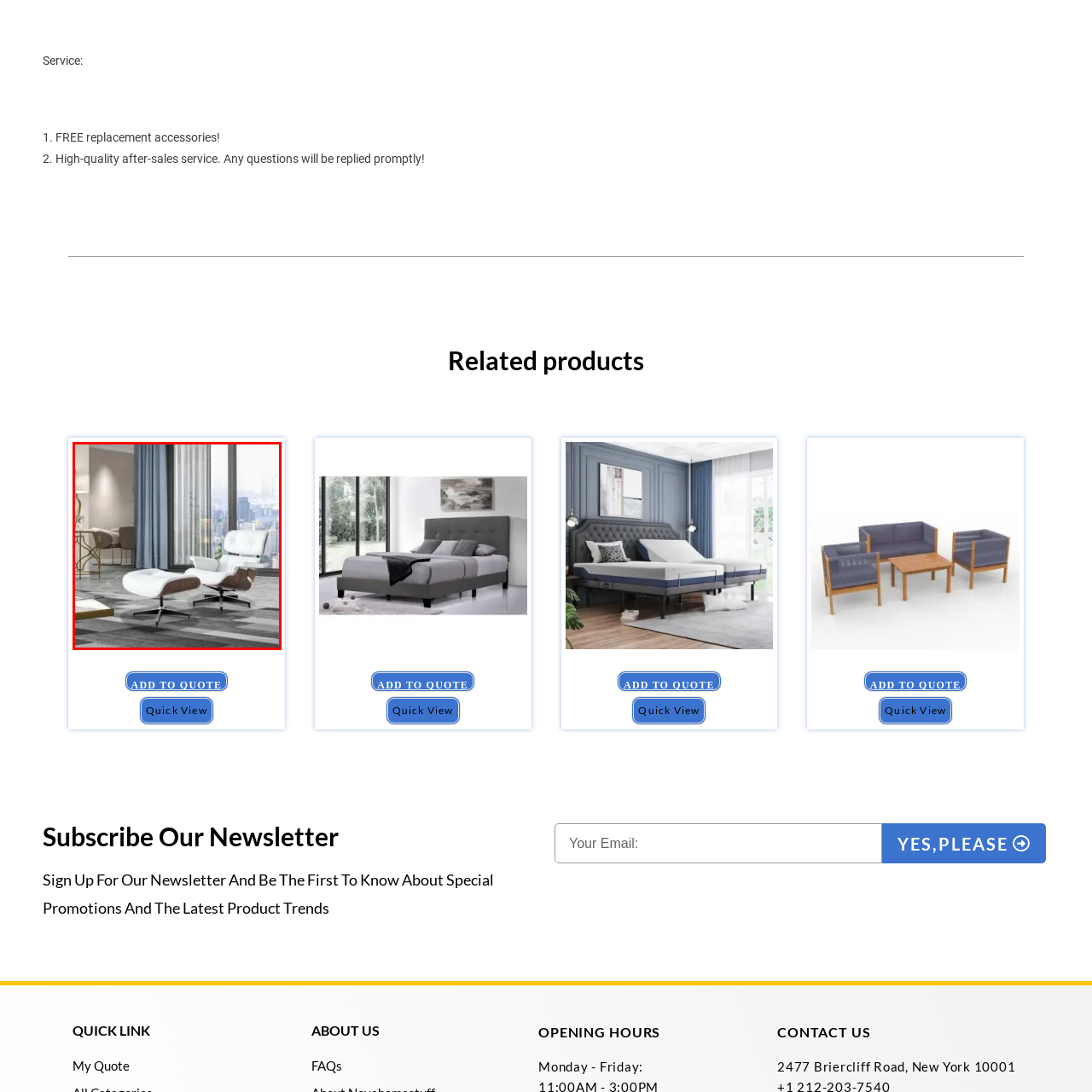What type of frame does the chair have?
Pay attention to the image outlined by the red bounding box and provide a thorough explanation in your answer, using clues from the image.

According to the caption, the chair's design includes a 'sleek metal frame', which suggests that the frame is made of metal.